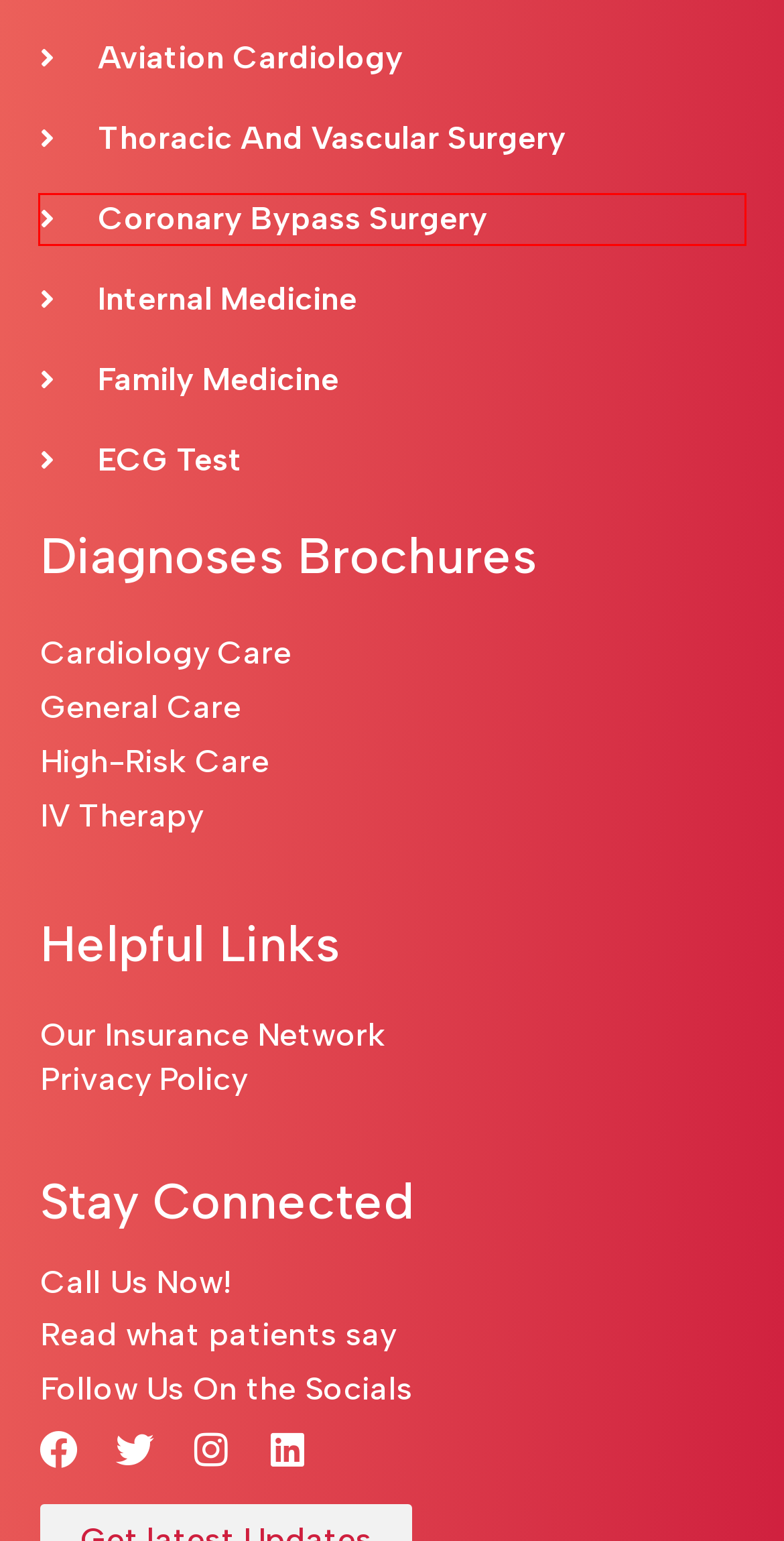Evaluate the webpage screenshot and identify the element within the red bounding box. Select the webpage description that best fits the new webpage after clicking the highlighted element. Here are the candidates:
A. Aviation Medicine in Dubai | Aviation Cardiologist in Dubai
B. IV Therapy Dubai | Vitamin Drip Dubai| IV Infusion & Treatment
C. General Check up in Dubai | General Health Check up in Dubai
D. Coronary Bypass surgery in Dubai | CABG surgery in Dubai | GHC
E. Heart Check up in Dubai | Cardiology Test Package in Dubai | GHC
F. ECG Test | EKG Test | Electrocardiogram, German Heart Center
G. Vascular Surgeon in Dubai | Thoracic Surgeon in Dubai
H. Internal Medicine in Dubai | Internal Medicine Doctor in Dubai

D